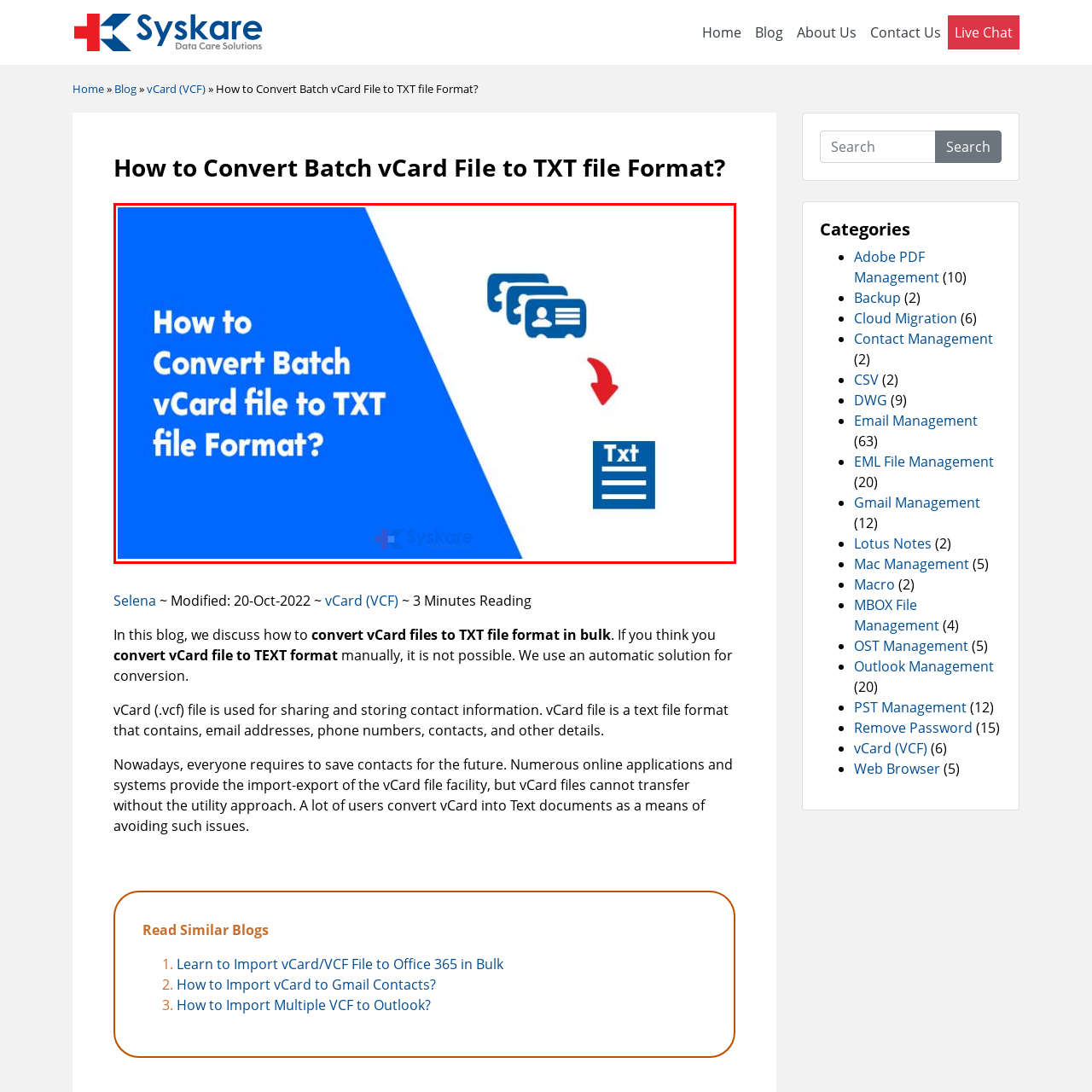What is the branding mark located at?
Examine the image inside the red bounding box and give an in-depth answer to the question, using the visual evidence provided.

The question asks about the location of the branding mark in the image. Upon inspecting the design, it is clear that the subtle branding mark for Syskare is situated at the bottom of the image, suggesting that this content is part of a tutorial or informational article.